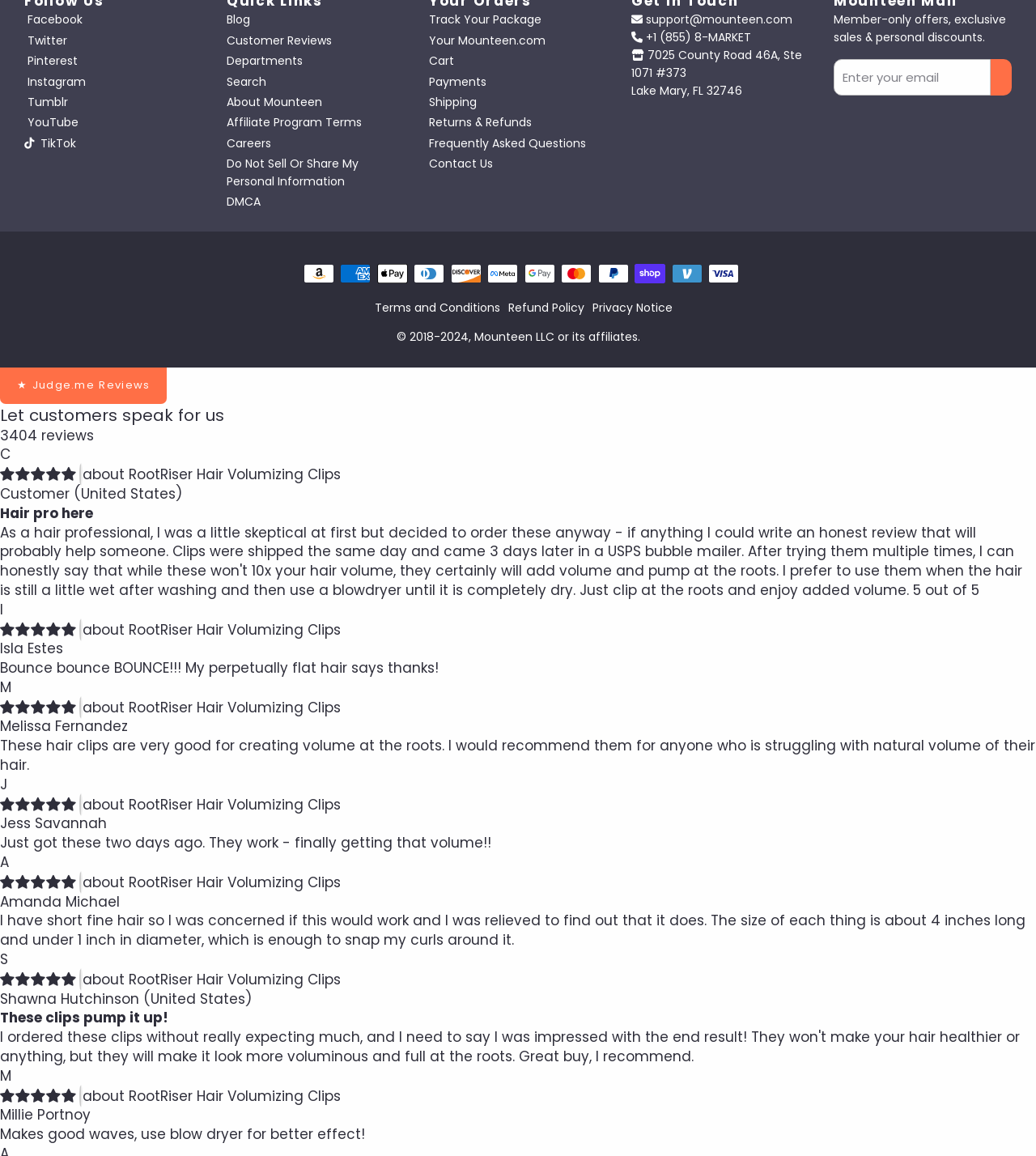Find the bounding box coordinates of the clickable region needed to perform the following instruction: "Sign up to Mounteen Mail". The coordinates should be provided as four float numbers between 0 and 1, i.e., [left, top, right, bottom].

[0.805, 0.051, 0.977, 0.083]